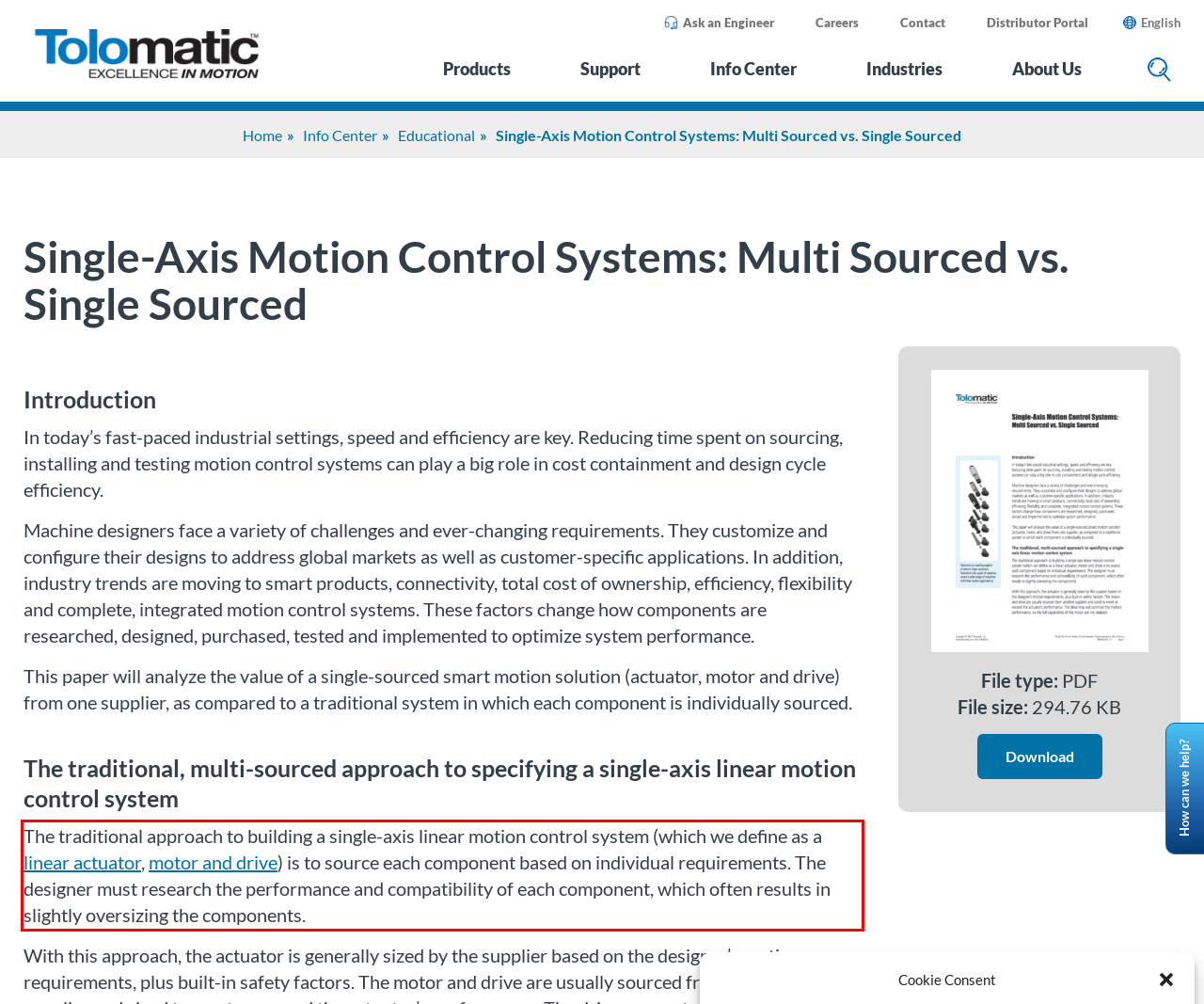Examine the webpage screenshot, find the red bounding box, and extract the text content within this marked area.

The traditional approach to building a single-axis linear motion control system (which we define as a linear actuator, motor and drive) is to source each component based on individual requirements. The designer must research the performance and compatibility of each component, which often results in slightly oversizing the components.